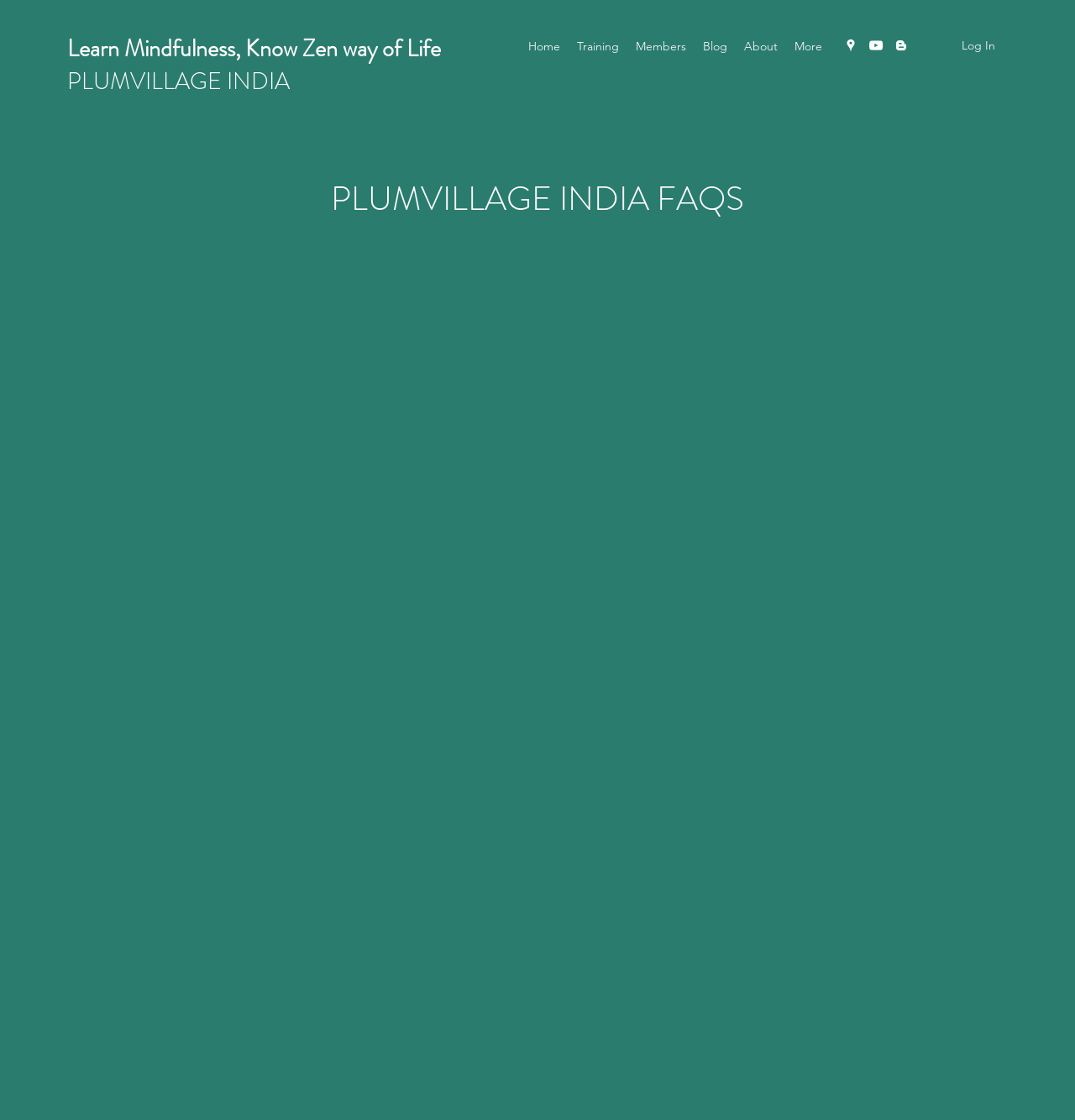Identify the bounding box of the UI element that matches this description: "About".

[0.684, 0.03, 0.731, 0.052]